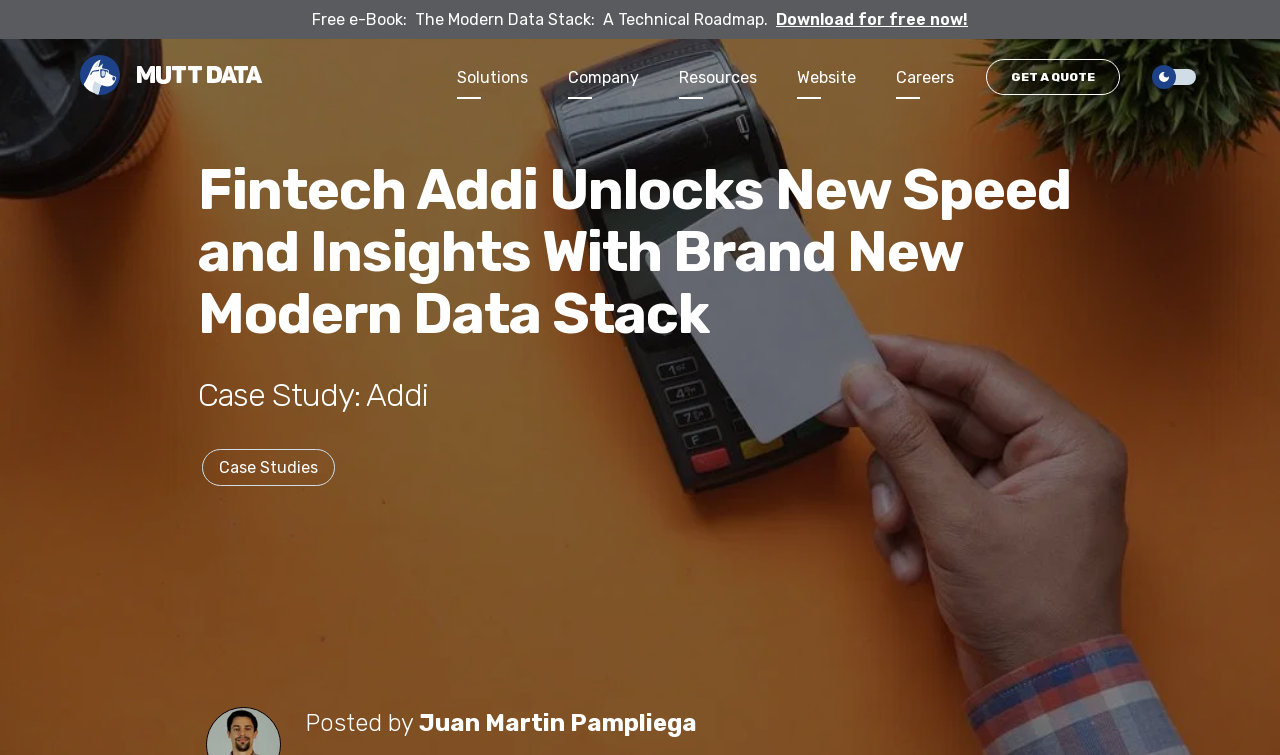Please identify the bounding box coordinates of the area that needs to be clicked to fulfill the following instruction: "View the resources."

[0.53, 0.089, 0.591, 0.115]